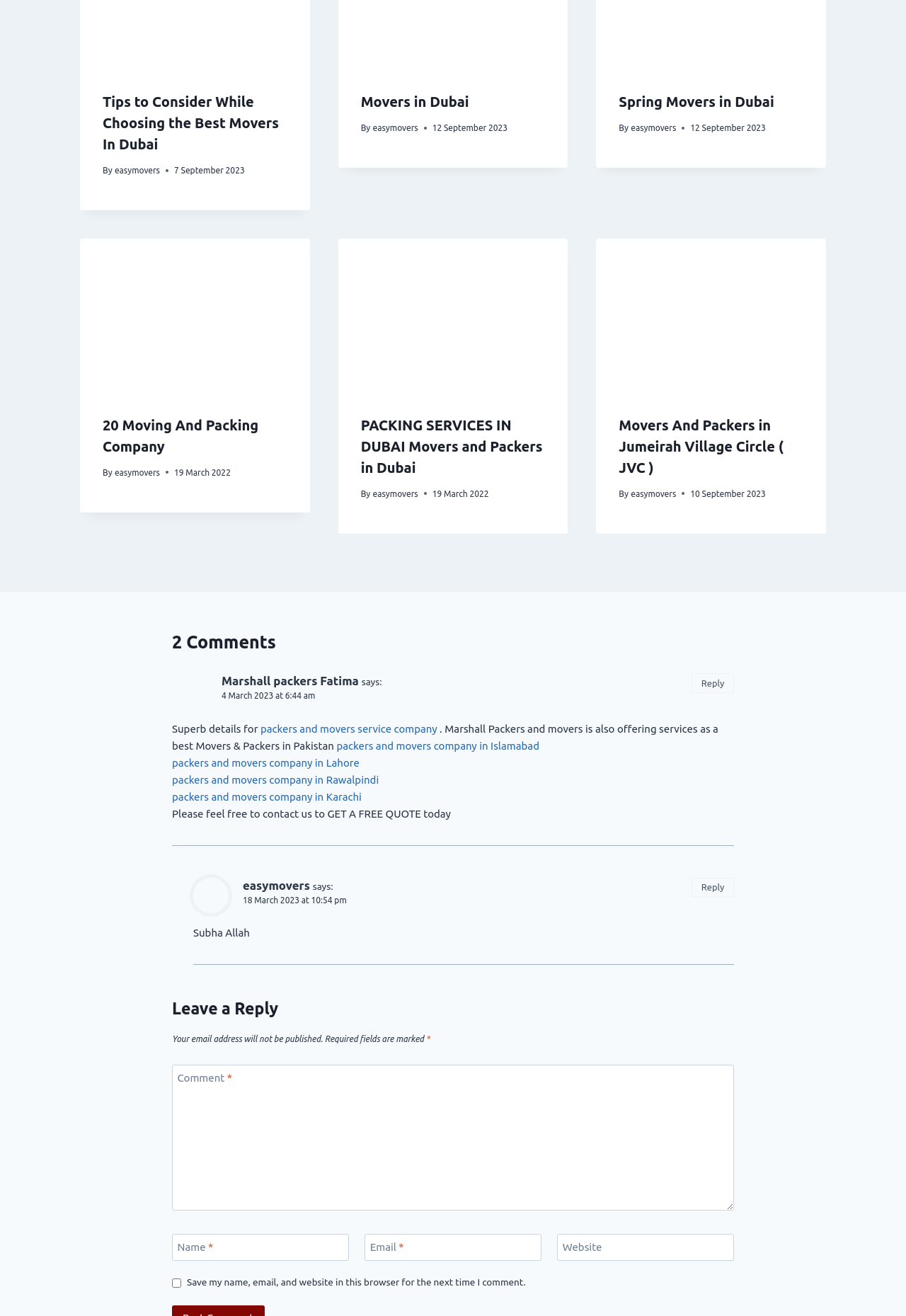Please specify the bounding box coordinates of the clickable section necessary to execute the following command: "Leave a reply".

[0.19, 0.758, 0.81, 0.776]